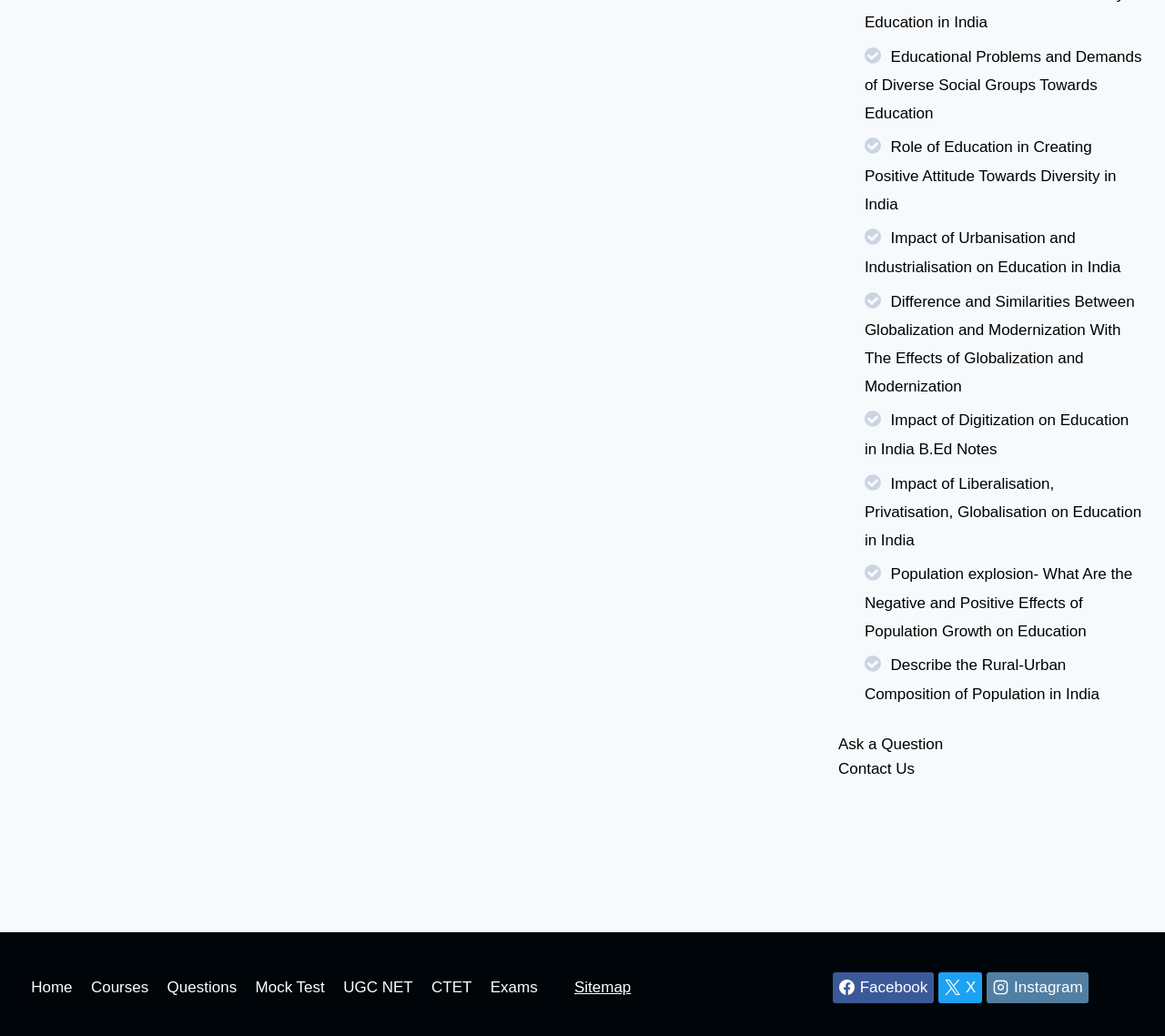Identify the bounding box coordinates of the element to click to follow this instruction: 'Visit 'Home''. Ensure the coordinates are four float values between 0 and 1, provided as [left, top, right, bottom].

[0.019, 0.937, 0.07, 0.969]